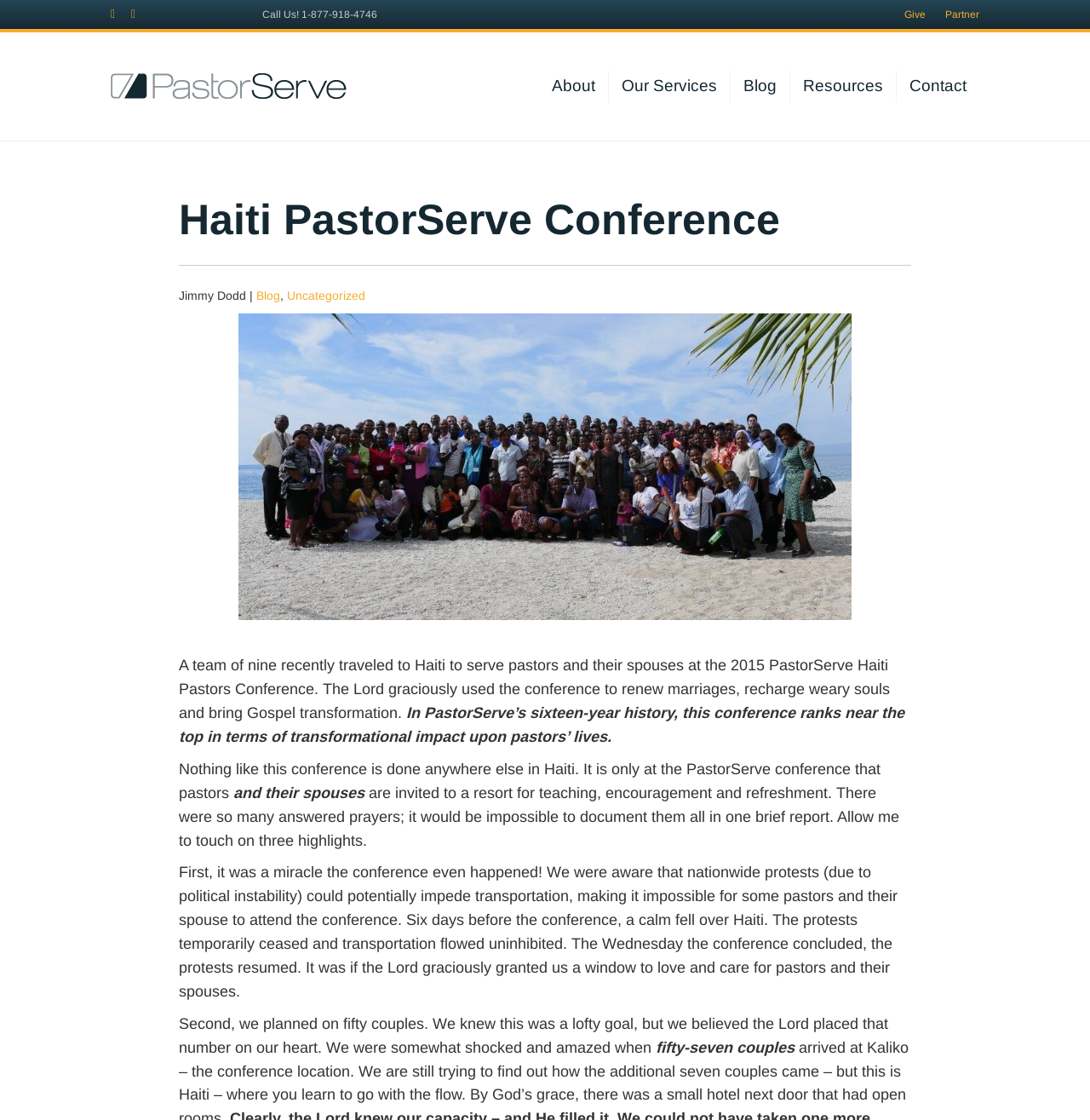How many couples attended the conference?
Using the image as a reference, answer the question with a short word or phrase.

fifty-seven